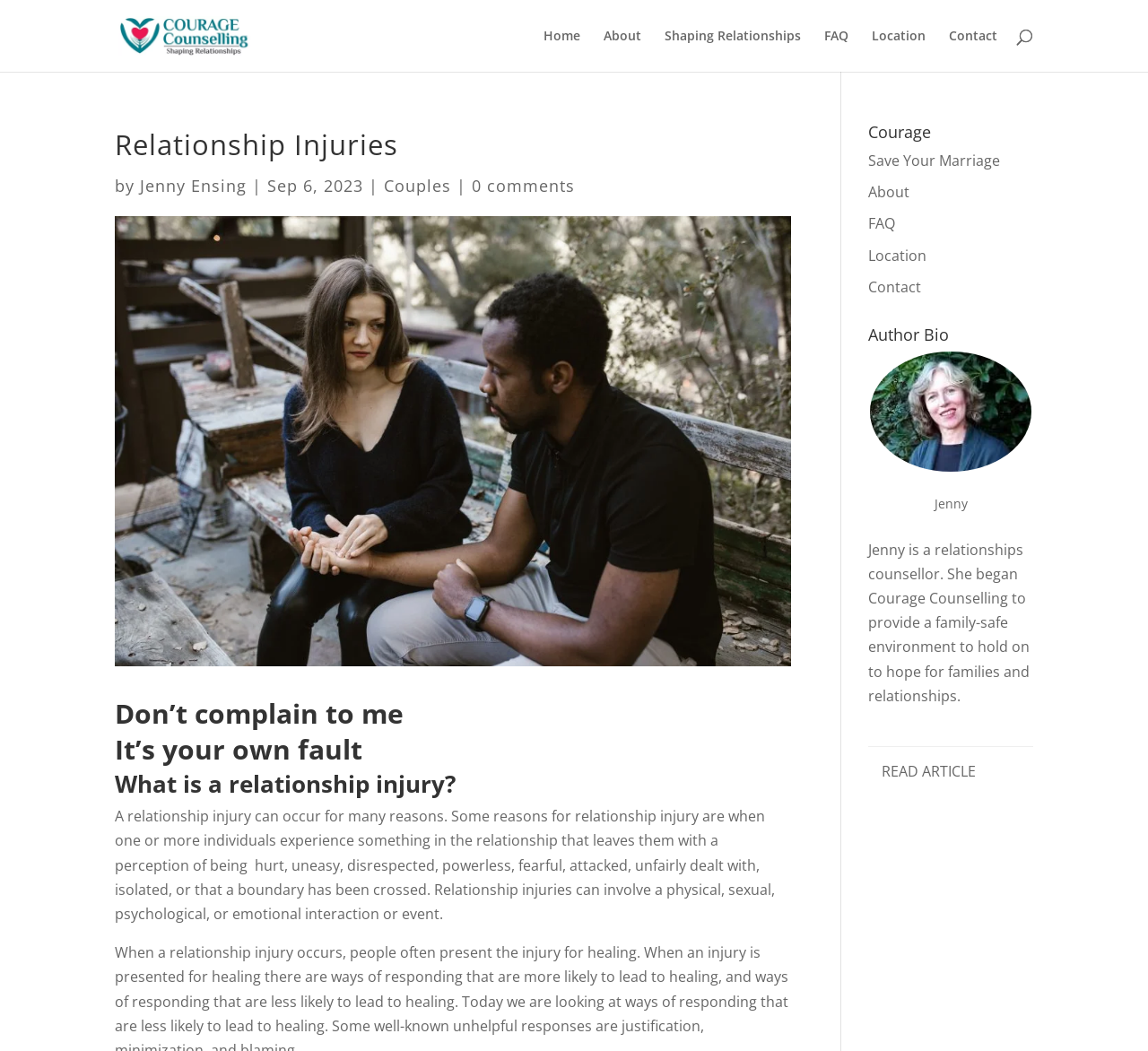What is the purpose of the counselling service?
Refer to the image and provide a concise answer in one word or phrase.

To provide a family-safe environment